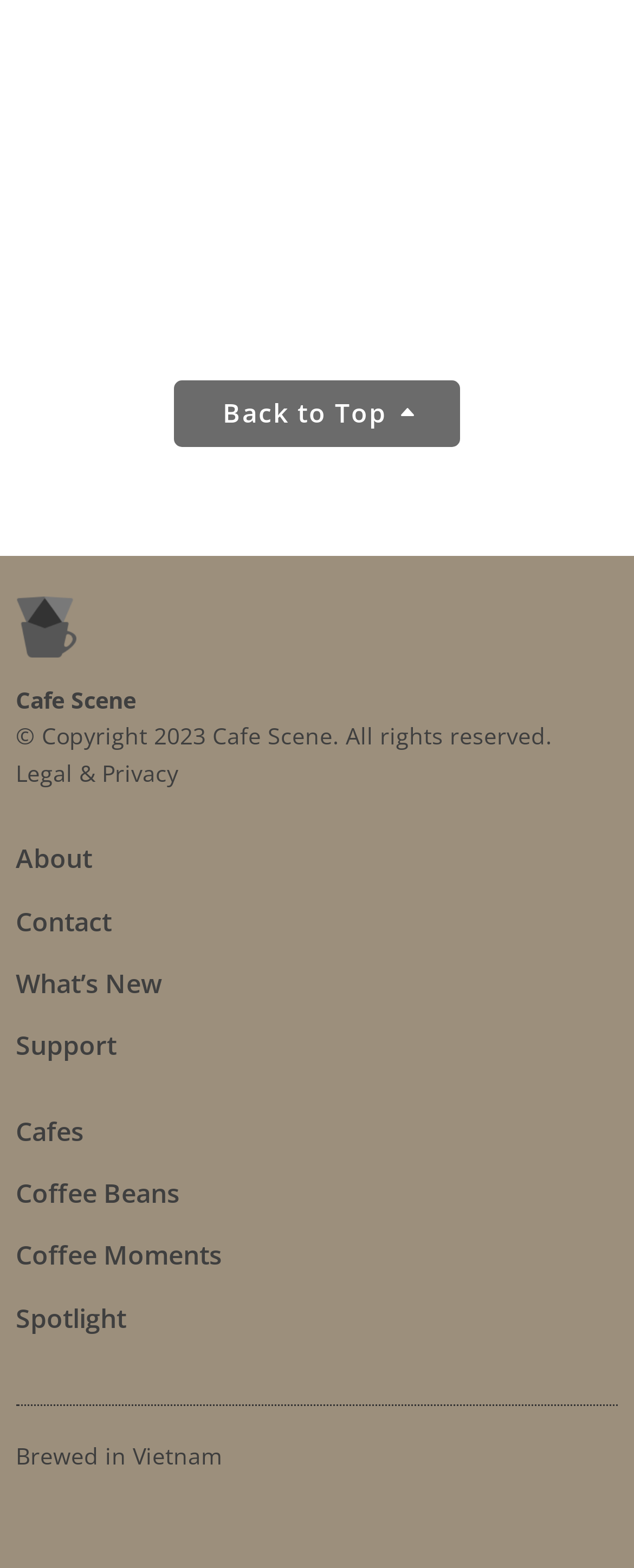Find the bounding box coordinates for the HTML element described in this sentence: "www.stjosephsstrangford.org". Provide the coordinates as four float numbers between 0 and 1, in the format [left, top, right, bottom].

None